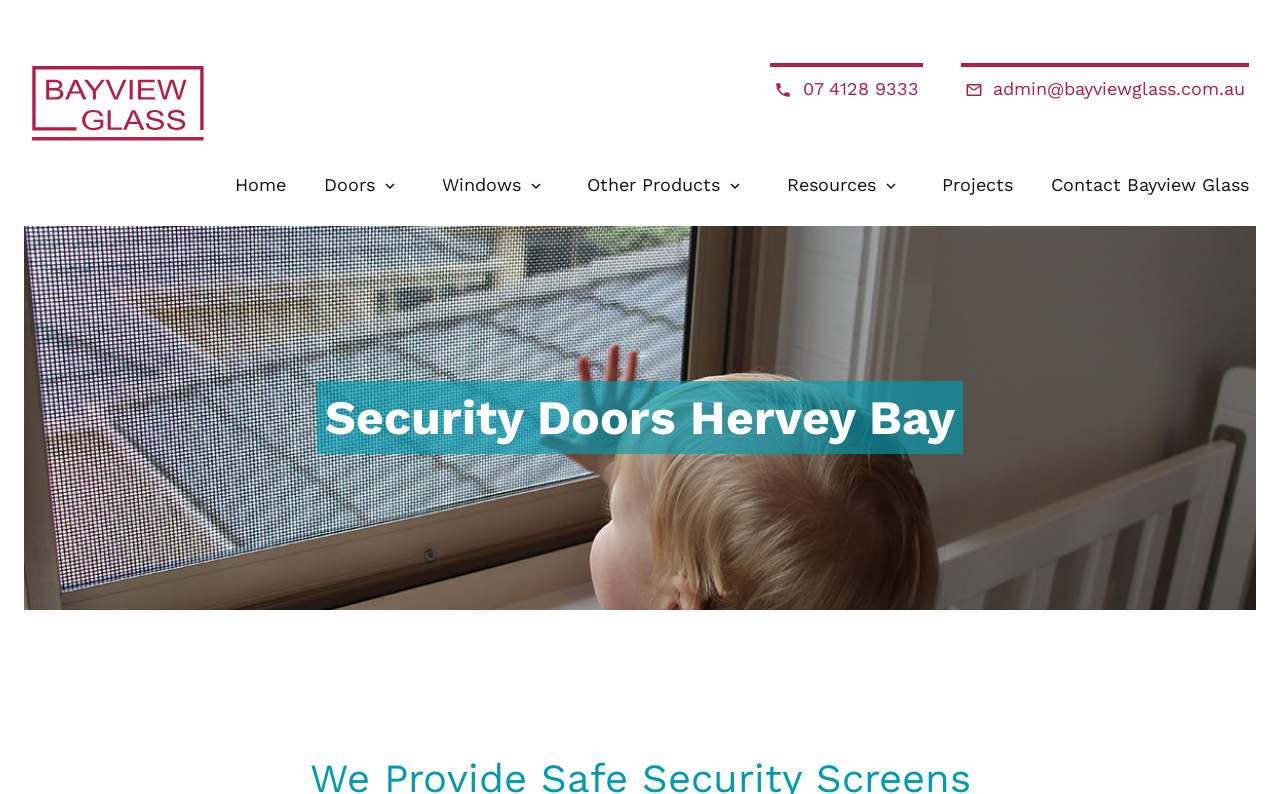Determine which piece of text is the heading of the webpage and provide it.

Security Doors Hervey Bay